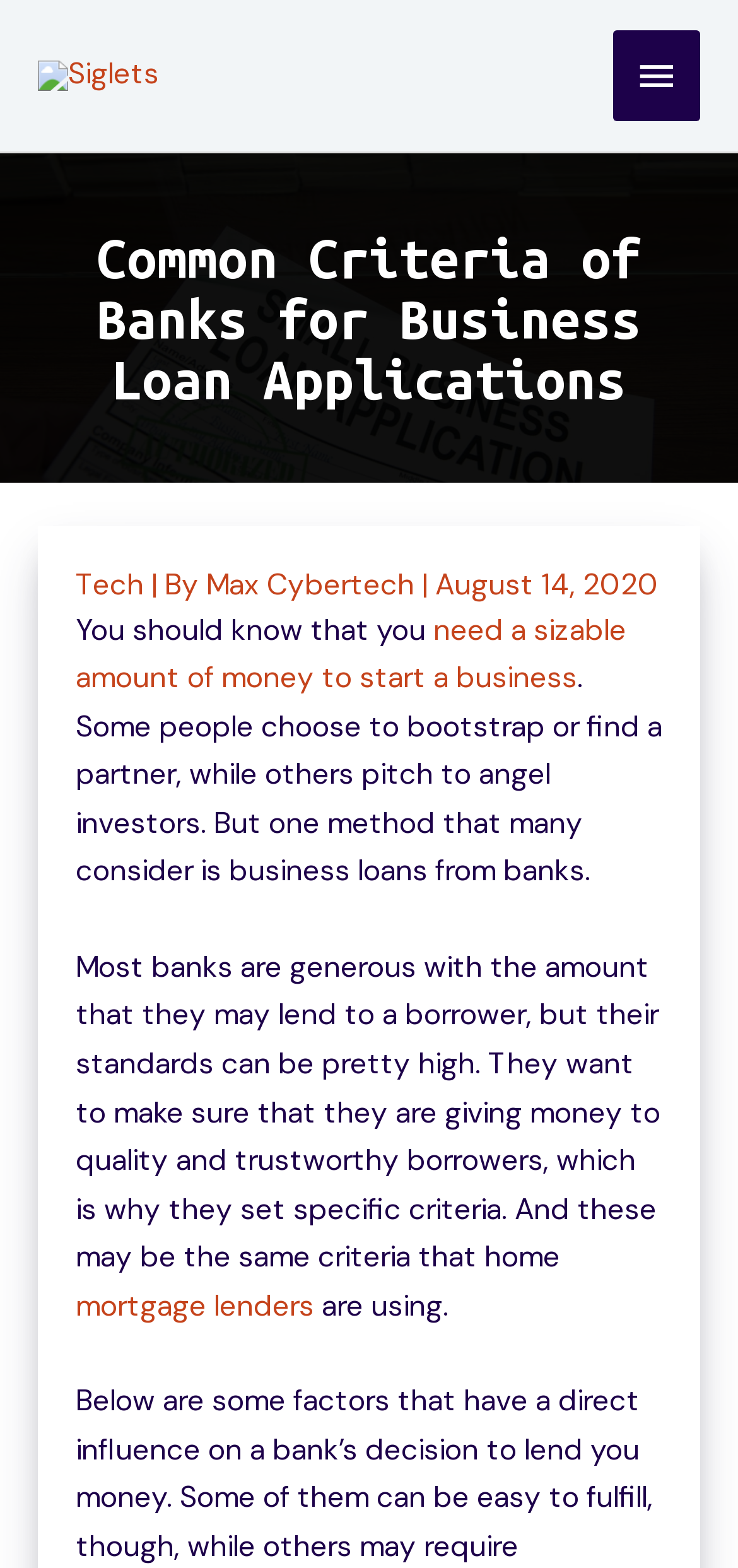What do banks want to ensure when approving business loan applications?
Look at the image and respond to the question as thoroughly as possible.

According to the webpage, banks have a set of criteria when approving business loan applications to ensure that they are working with quality borrowers. This implies that banks want to make sure they are lending money to trustworthy and reliable borrowers.